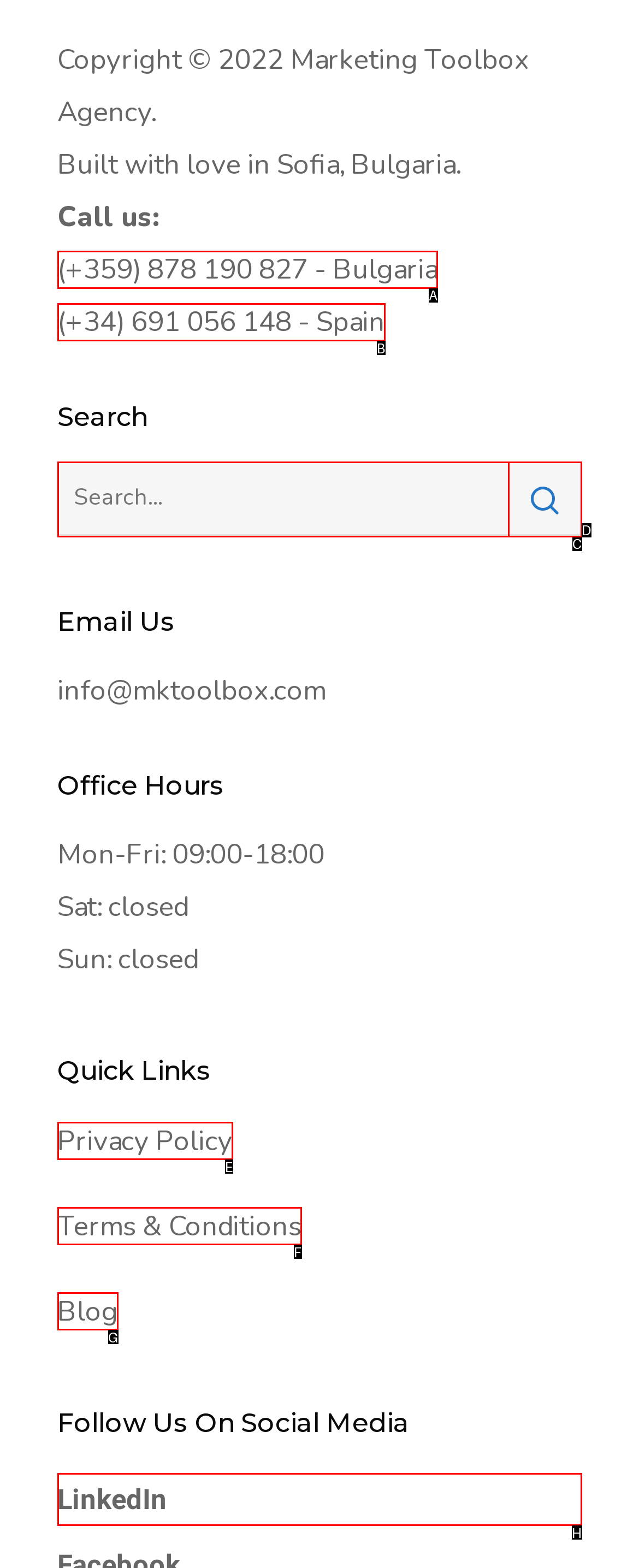Which letter corresponds to the correct option to complete the task: View Créditos?
Answer with the letter of the chosen UI element.

None